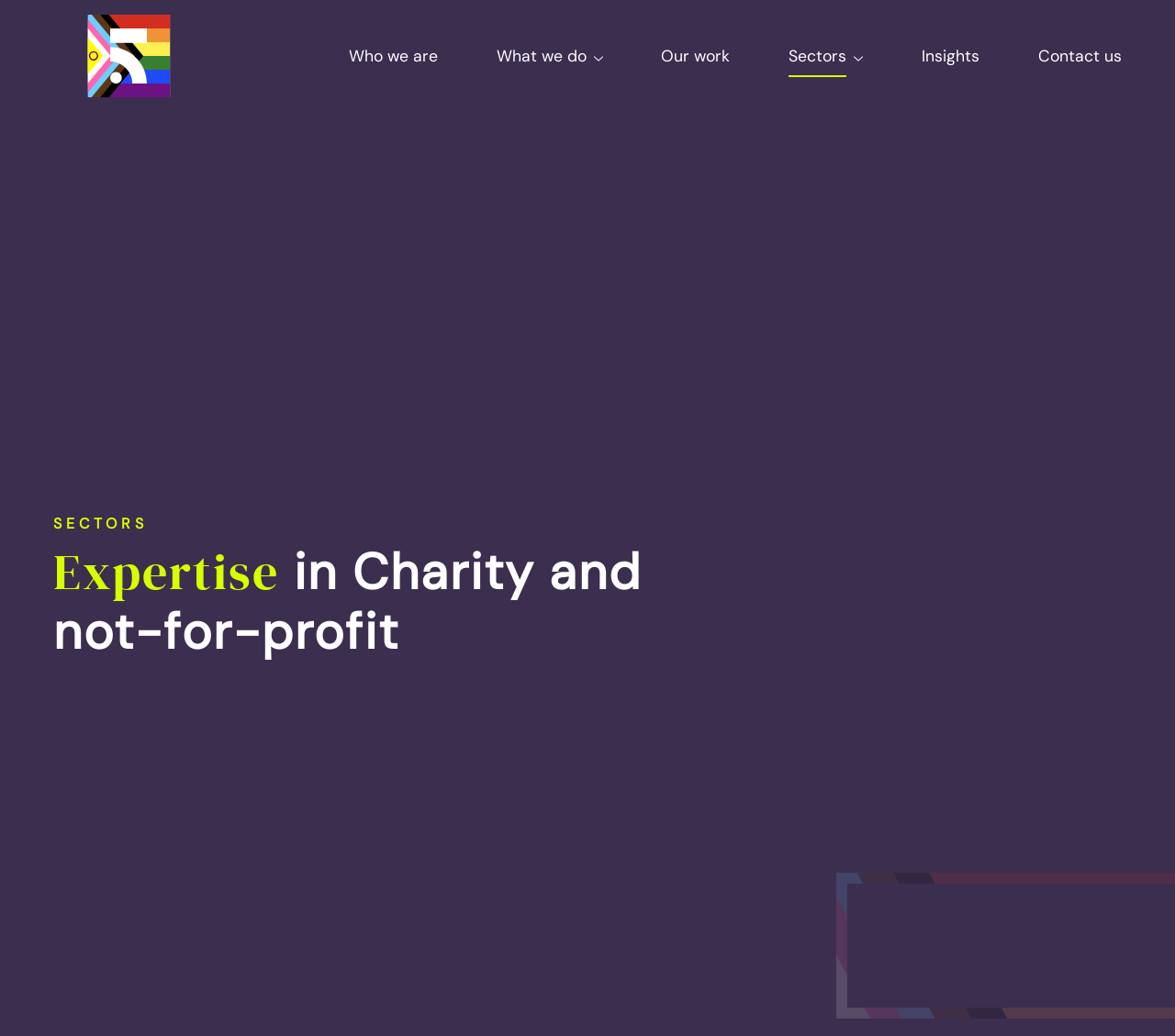Provide the bounding box coordinates of the section that needs to be clicked to accomplish the following instruction: "Download Taster Pack."

None